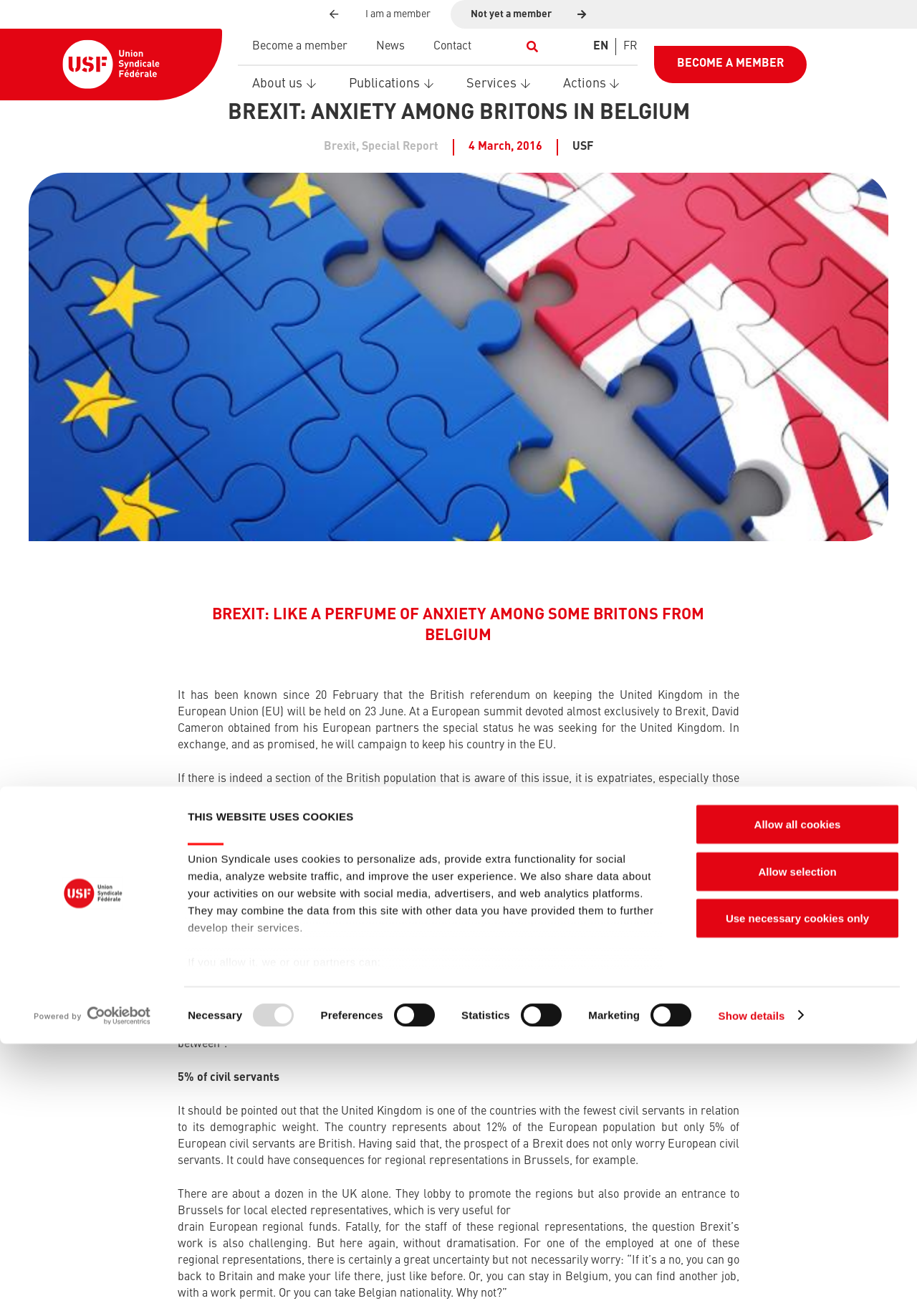Find the bounding box coordinates of the clickable region needed to perform the following instruction: "Click the 'Use necessary cookies only' button". The coordinates should be provided as four float numbers between 0 and 1, i.e., [left, top, right, bottom].

[0.758, 0.586, 0.981, 0.618]